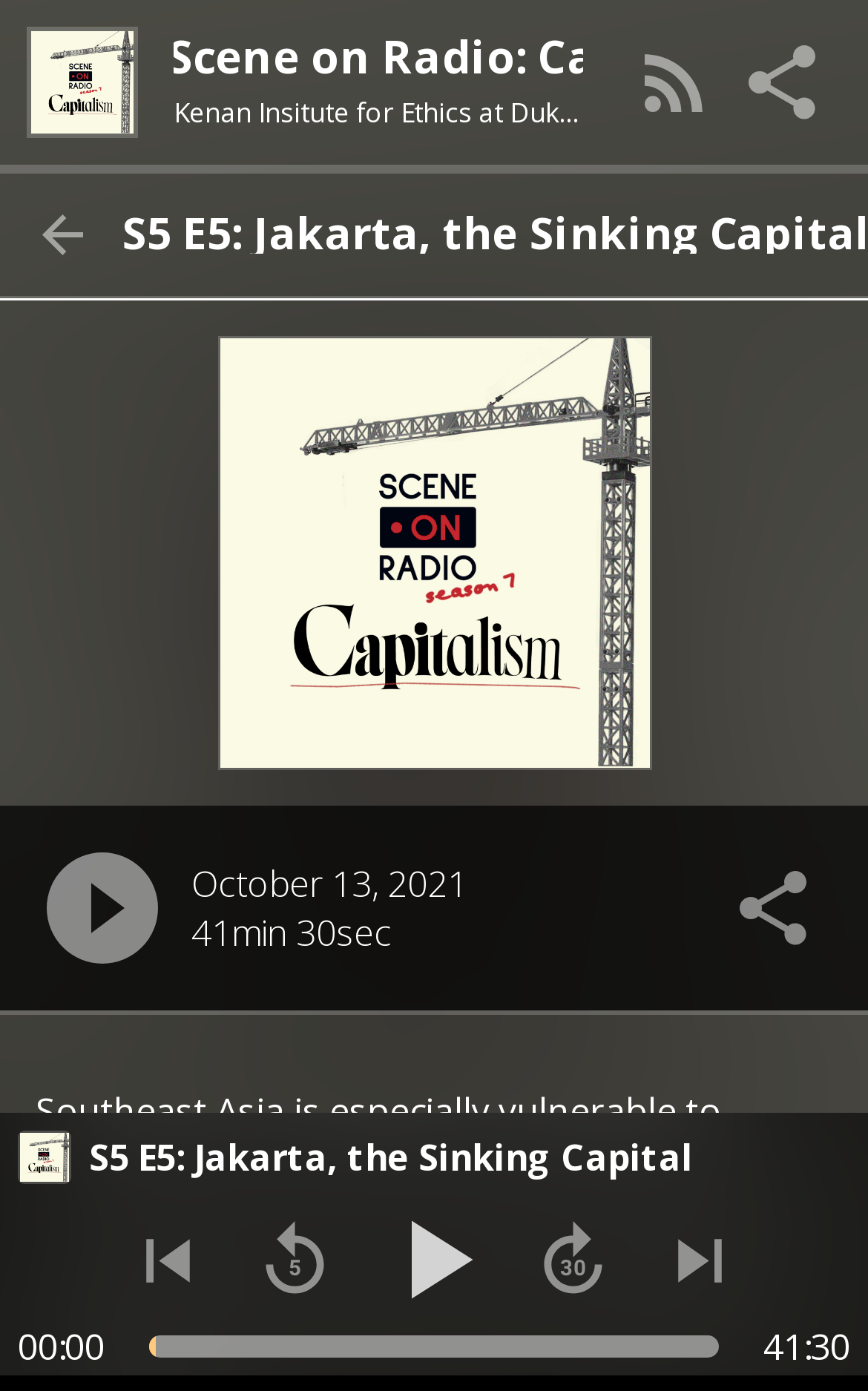Answer the following query with a single word or phrase:
What is the function of the button with the image of a play icon?

To play the audio content